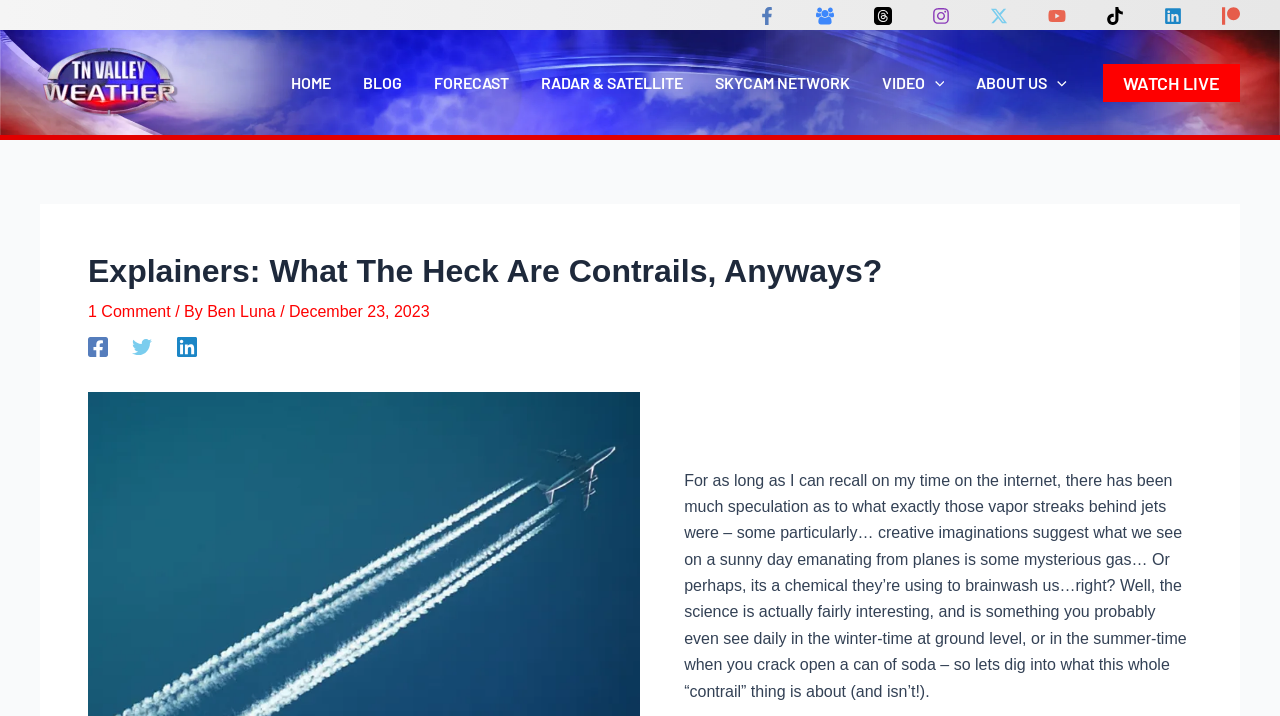Who is the author of the article?
Refer to the image and give a detailed answer to the query.

I looked at the byline of the article and found the text '/ By Ben Luna'. This indicates that the author of the article is Ben Luna.